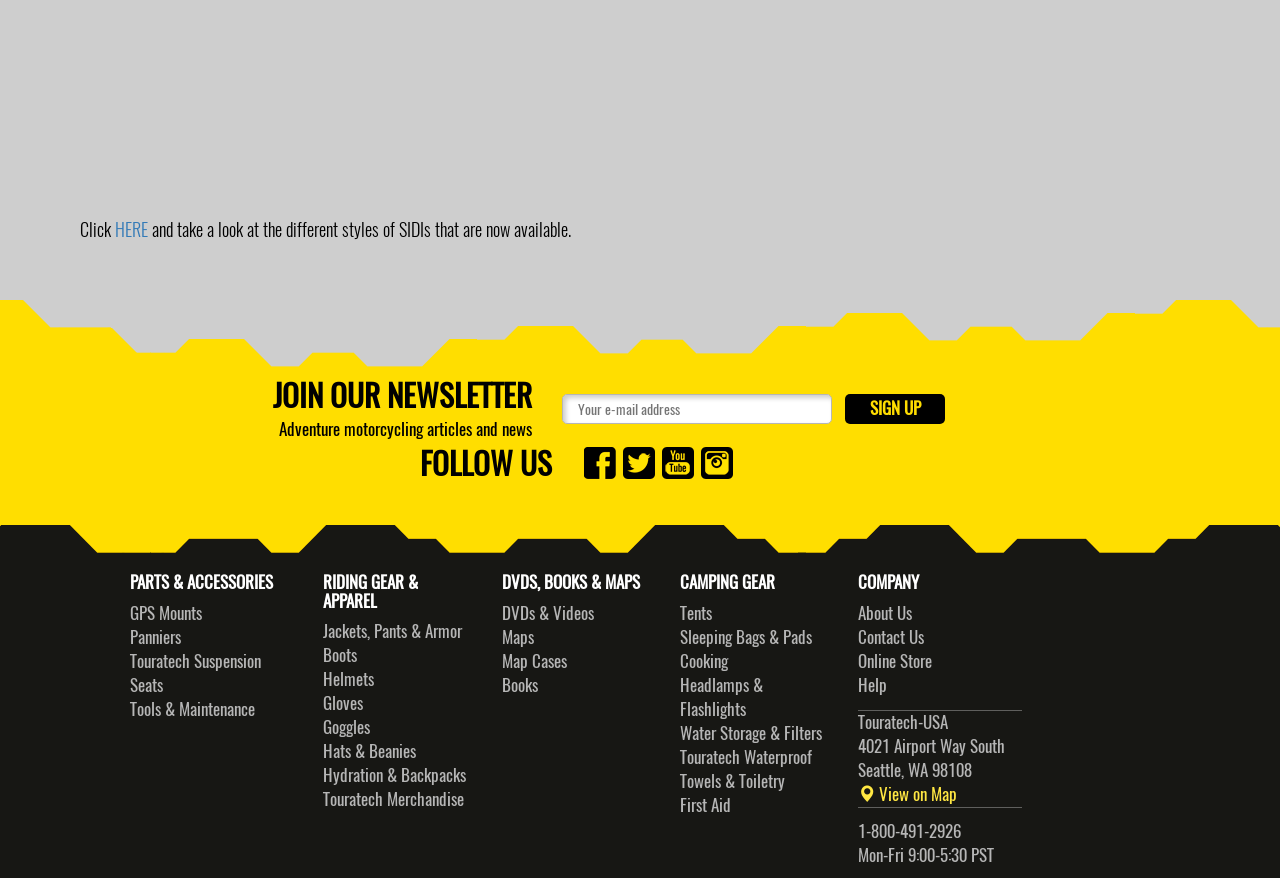How many categories are there?
Refer to the screenshot and answer in one word or phrase.

5